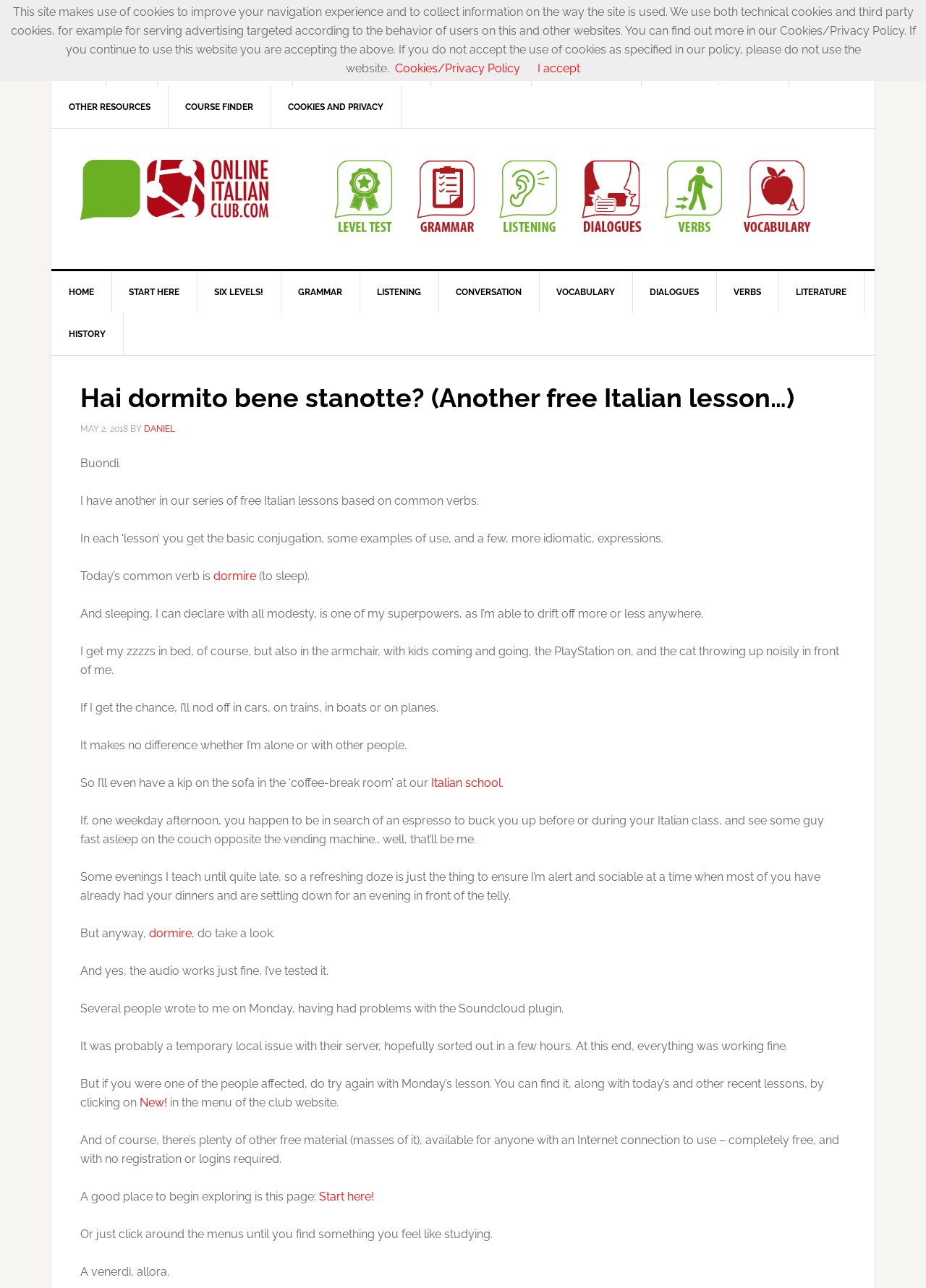Please identify the coordinates of the bounding box for the clickable region that will accomplish this instruction: "Toggle the Table of Content".

None